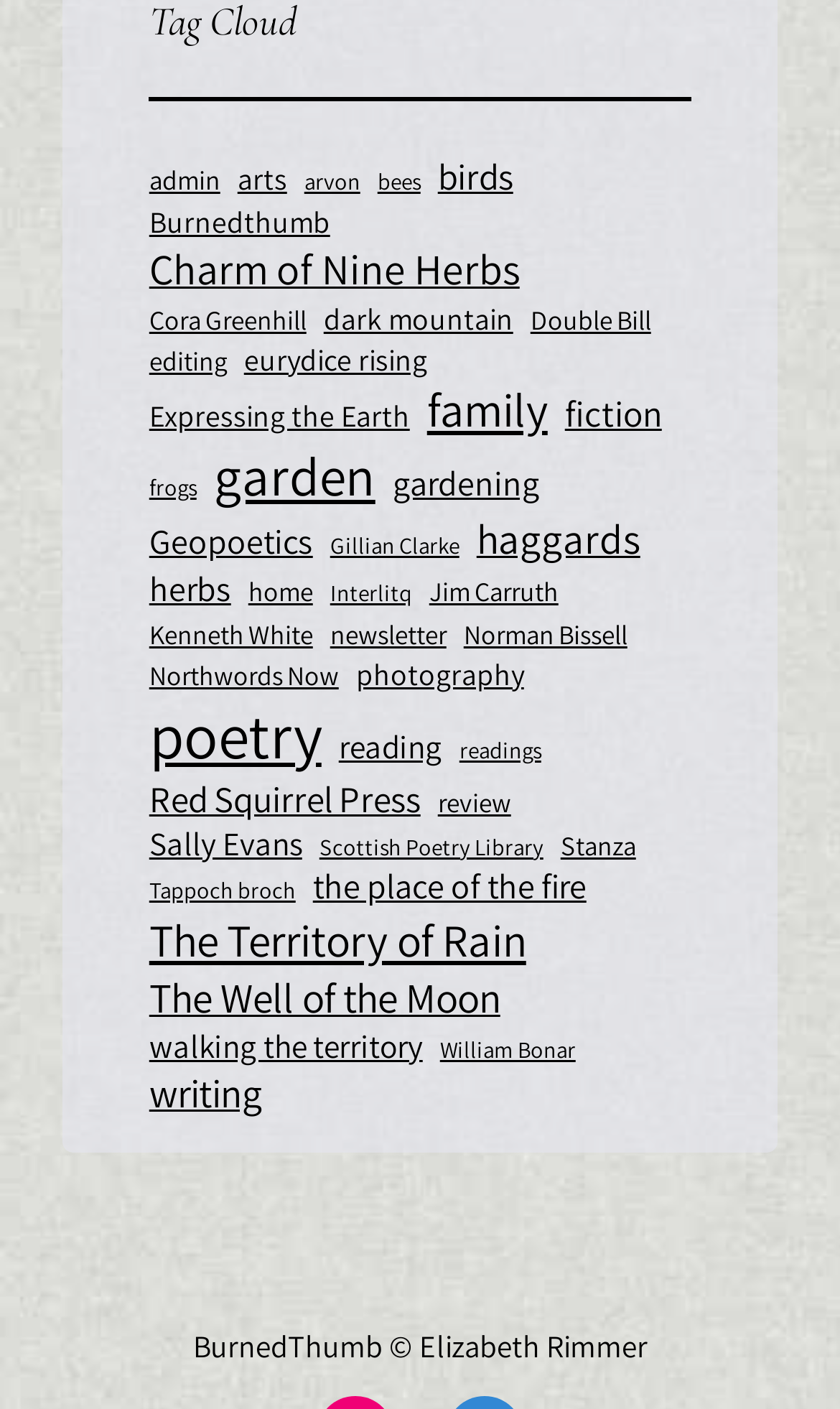Determine the bounding box coordinates of the element that should be clicked to execute the following command: "view projects".

None